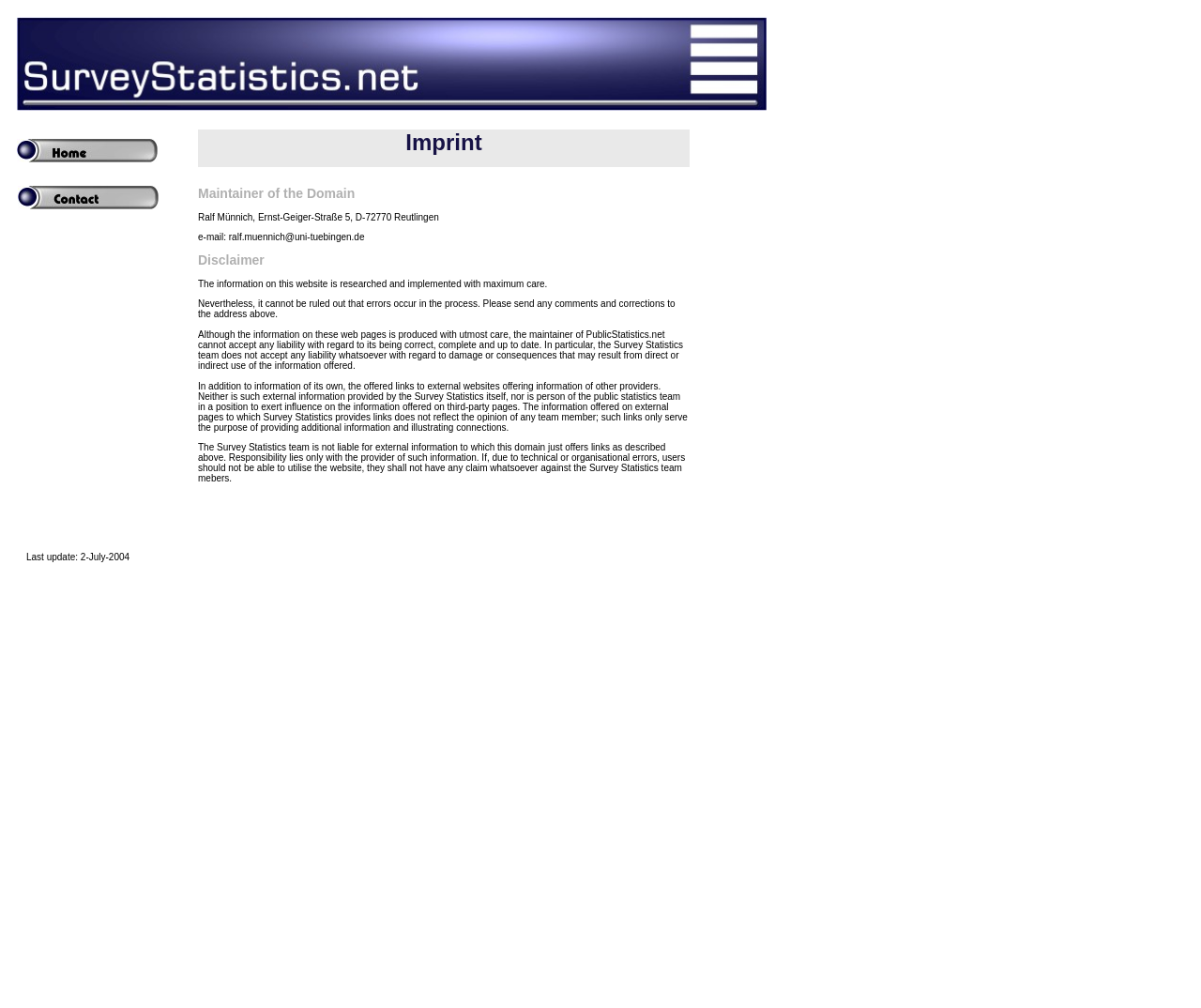Use a single word or phrase to answer the following:
What is the maintainer's email address?

ralf.muennich@uni-tuebingen.de